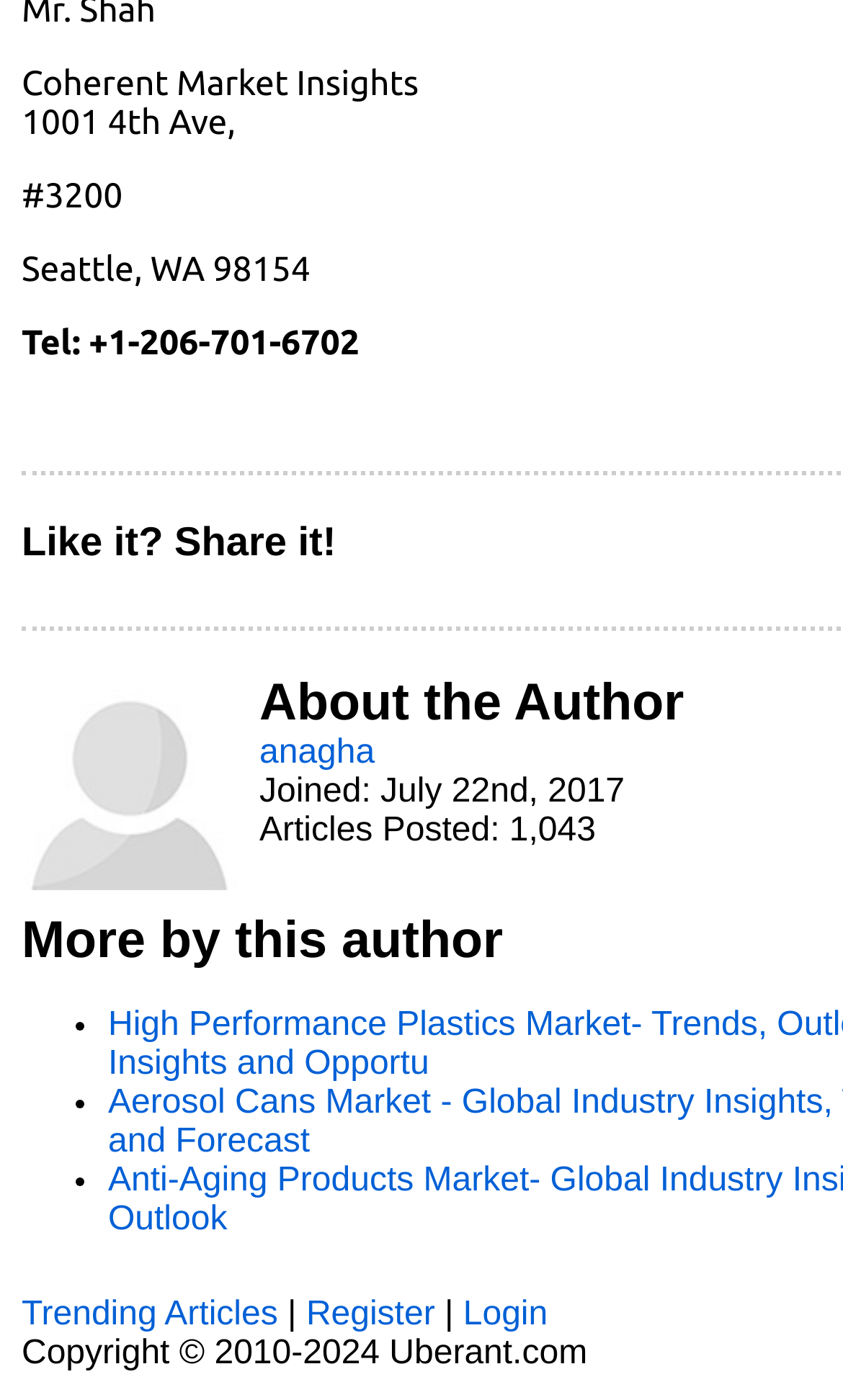How many articles has the author posted?
Use the screenshot to answer the question with a single word or phrase.

1,043